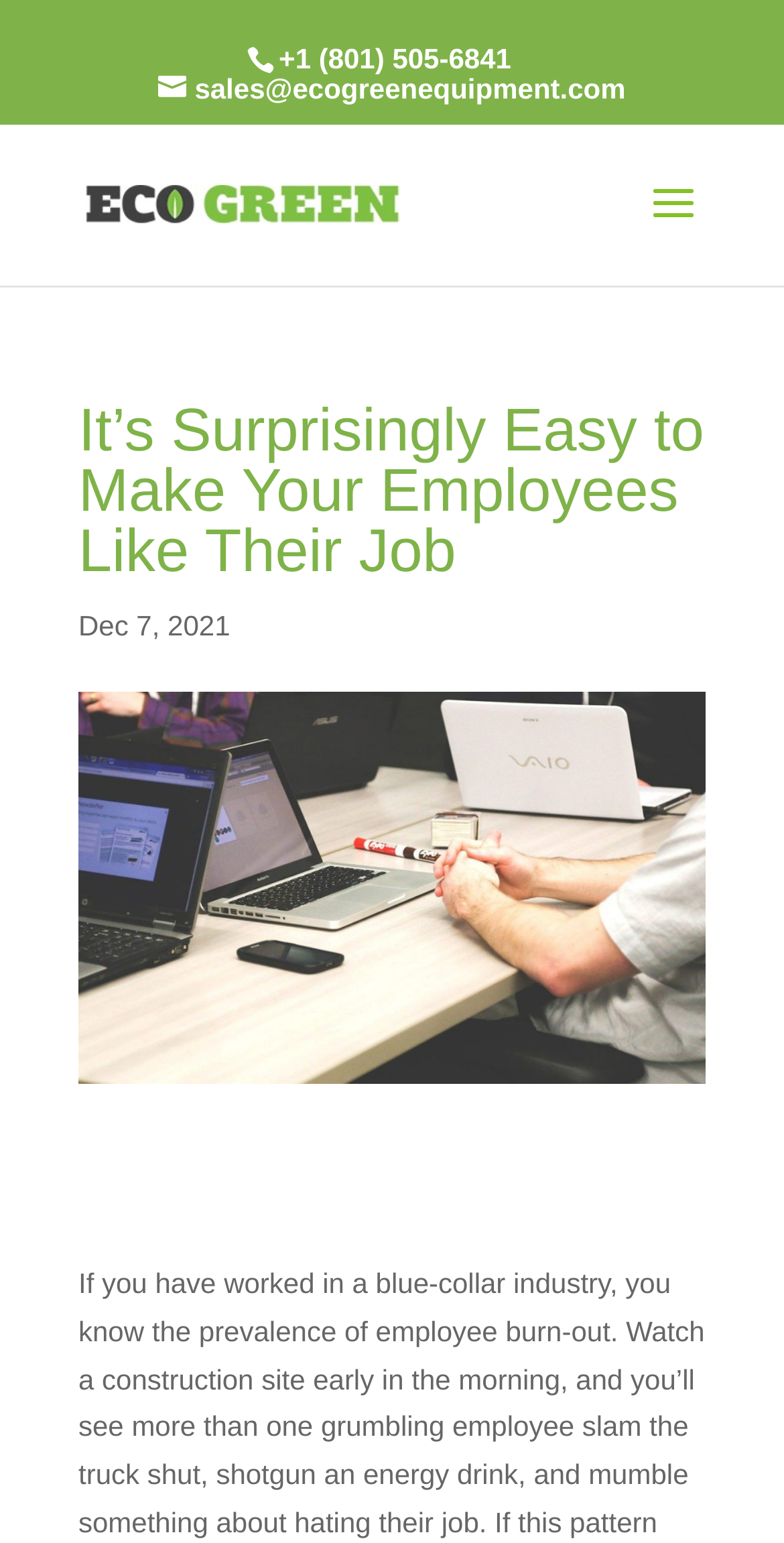How many images are on the page?
Give a one-word or short-phrase answer derived from the screenshot.

2